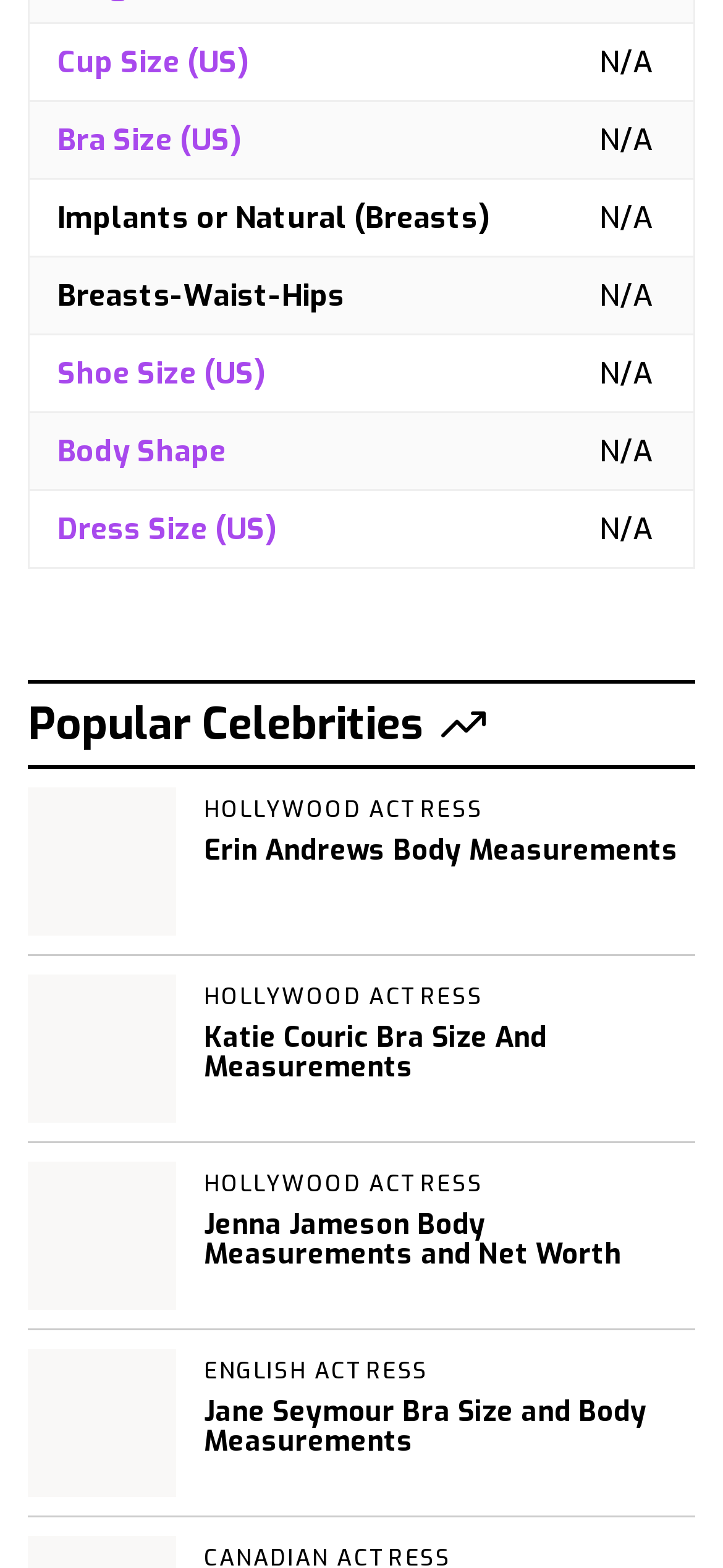Point out the bounding box coordinates of the section to click in order to follow this instruction: "Select an option from the dropdown".

None